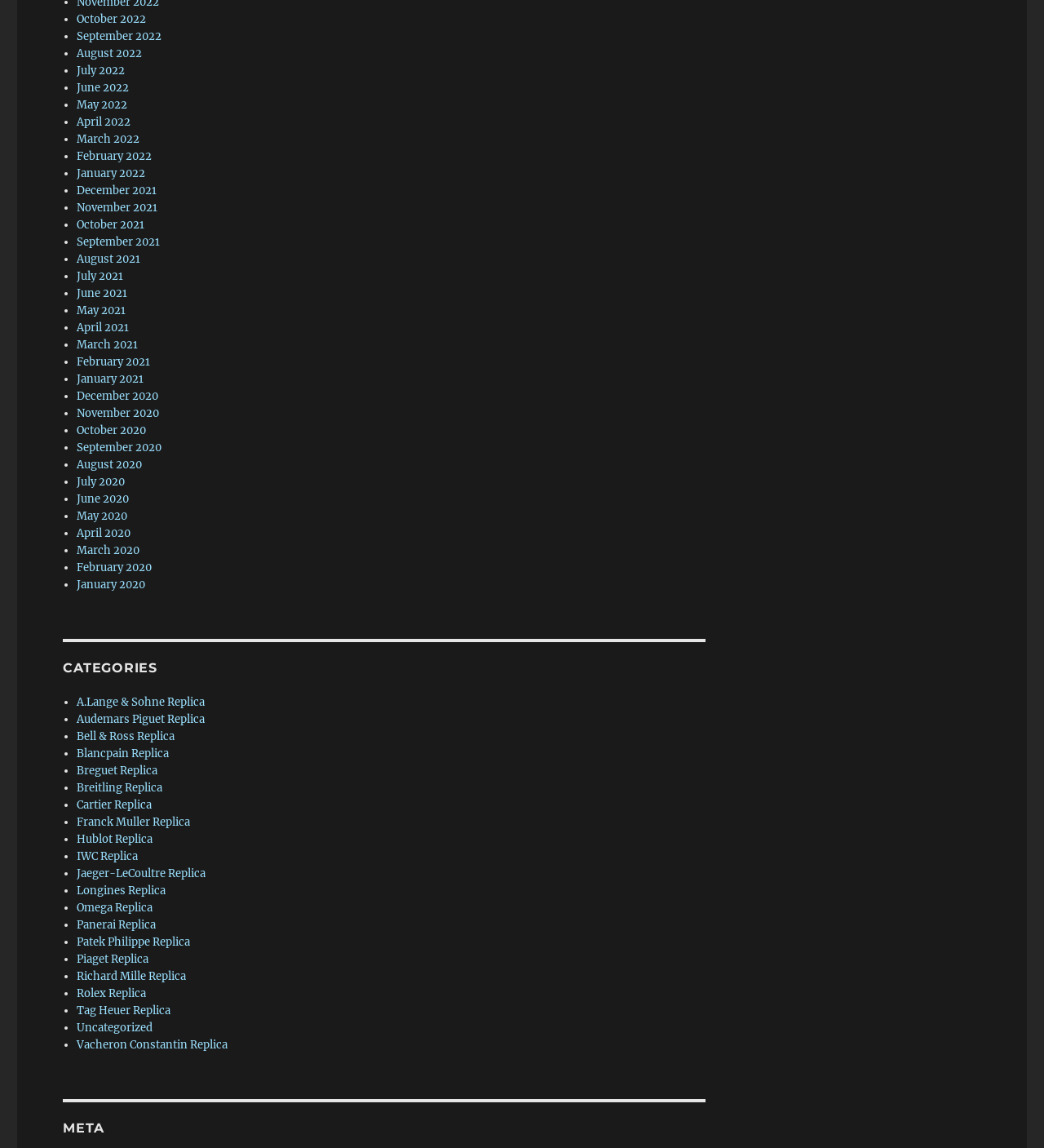Identify the bounding box of the UI component described as: "Uncategorized".

[0.073, 0.889, 0.146, 0.901]